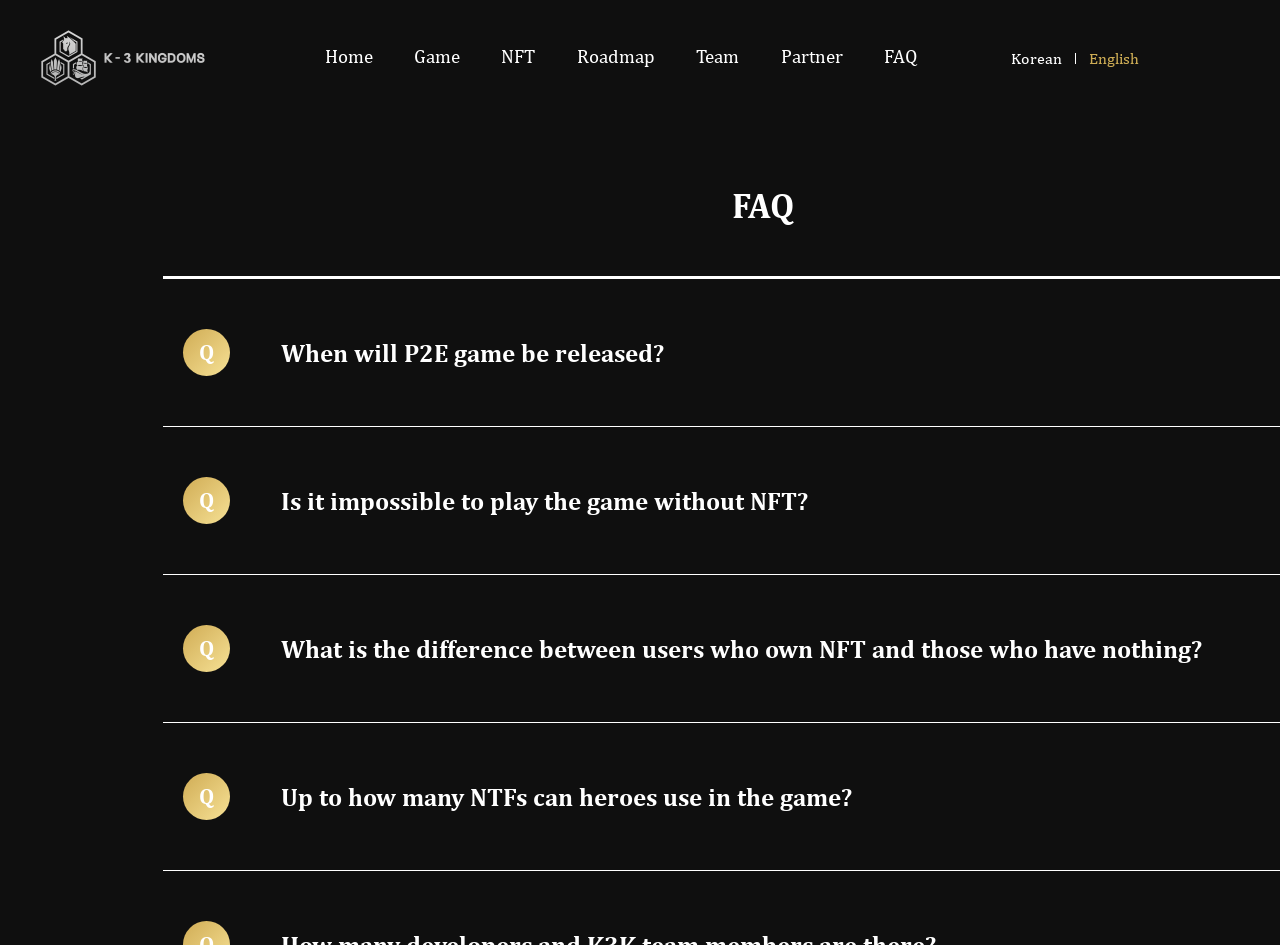Please analyze the image and provide a thorough answer to the question:
Is the language selection menu located at the top of the webpage?

Based on the bounding box coordinates, I can see that the language selection menu, which includes links for 'Korean' and 'English', has a y1 coordinate of 0.052, which is relatively low compared to the other elements. This indicates that the language selection menu is located at the bottom of the webpage, not at the top.